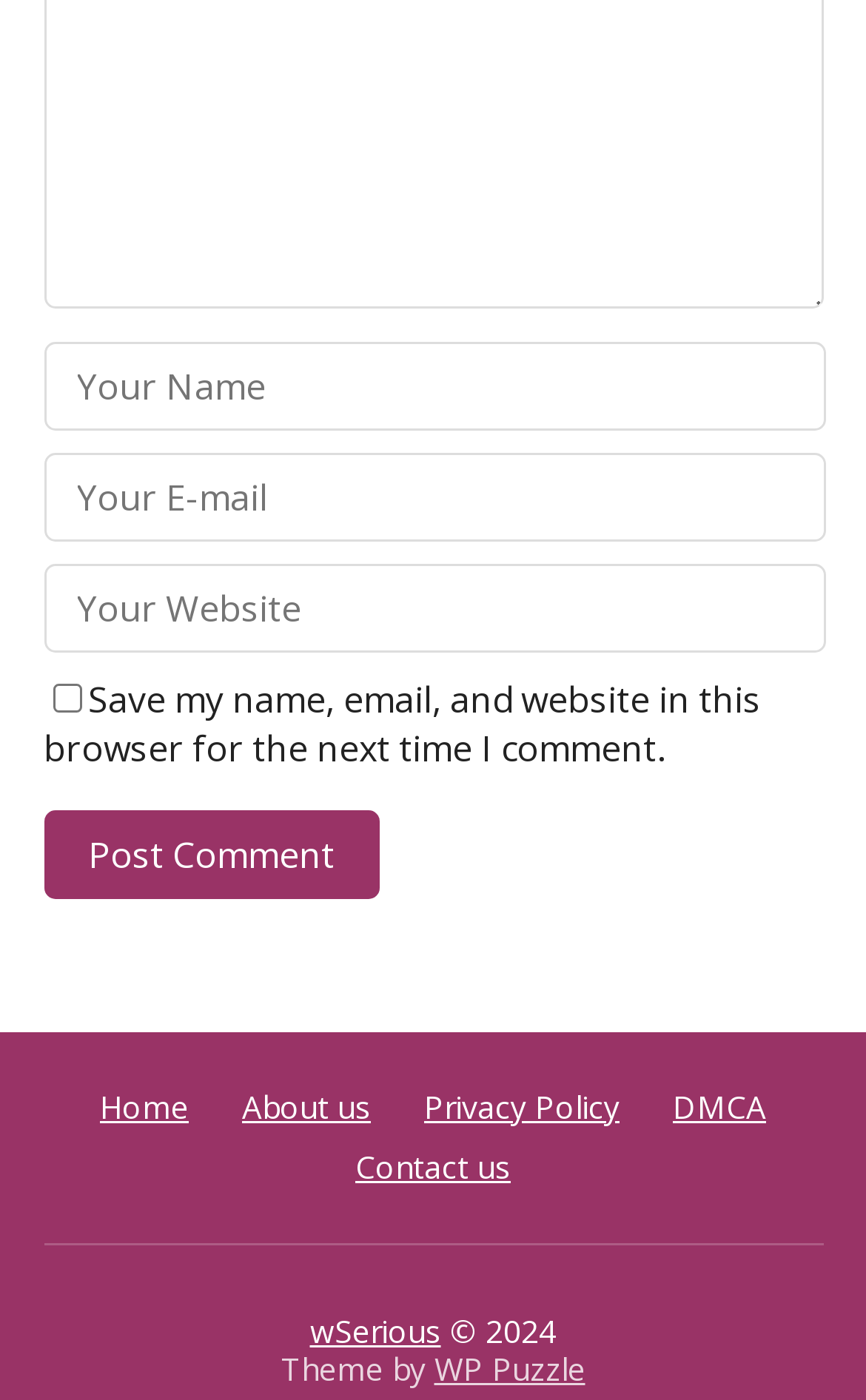Provide the bounding box coordinates of the area you need to click to execute the following instruction: "Go to the Contact us page".

[0.41, 0.819, 0.59, 0.849]